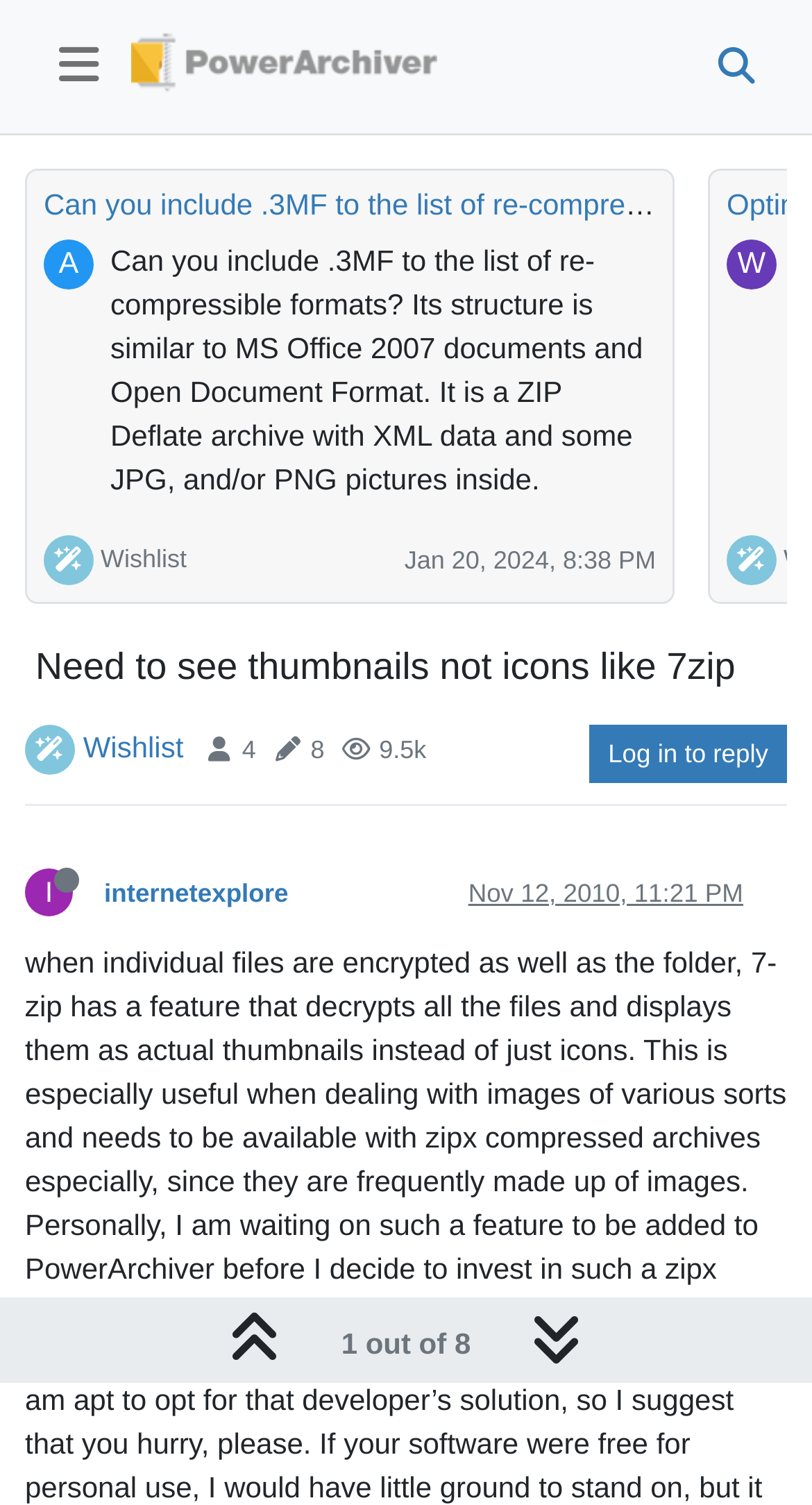Explain the webpage's layout and main content in detail.

The webpage appears to be a forum discussion page, specifically the PowerArchiver Forums. At the top left, there is a button with a icon '\uf0c9'. Next to it, there is a link with no text. On the top right, there is a button with a icon '\uf002' and a search button with the text "Search".

Below the top section, there is a heading that reads "Can you include .3MF to the list of re-compressible formats?" followed by a link with the text "A" and a generic element with the text "ASkripts". 

The main content of the page is a discussion thread. The first post is from "Askripts" and discusses the possibility of including .3MF files in the list of re-compressible formats. The post is followed by a response from "Werve" that expresses a wish for all files to be compressed using 7zip ZSTD.

Below the main post, there are several links and generic elements that provide information about the thread, such as the number of posts, views, and the date of the last post. There is also a link to log in to reply to the thread.

On the bottom left, there is a link with an icon '\uf111' and a generic element with the text "internetexplore" and "Offline". Next to it, there is another link with the text "internetexplore". On the bottom right, there is a link with the date "Nov 12, 2010, 11:21 PM".